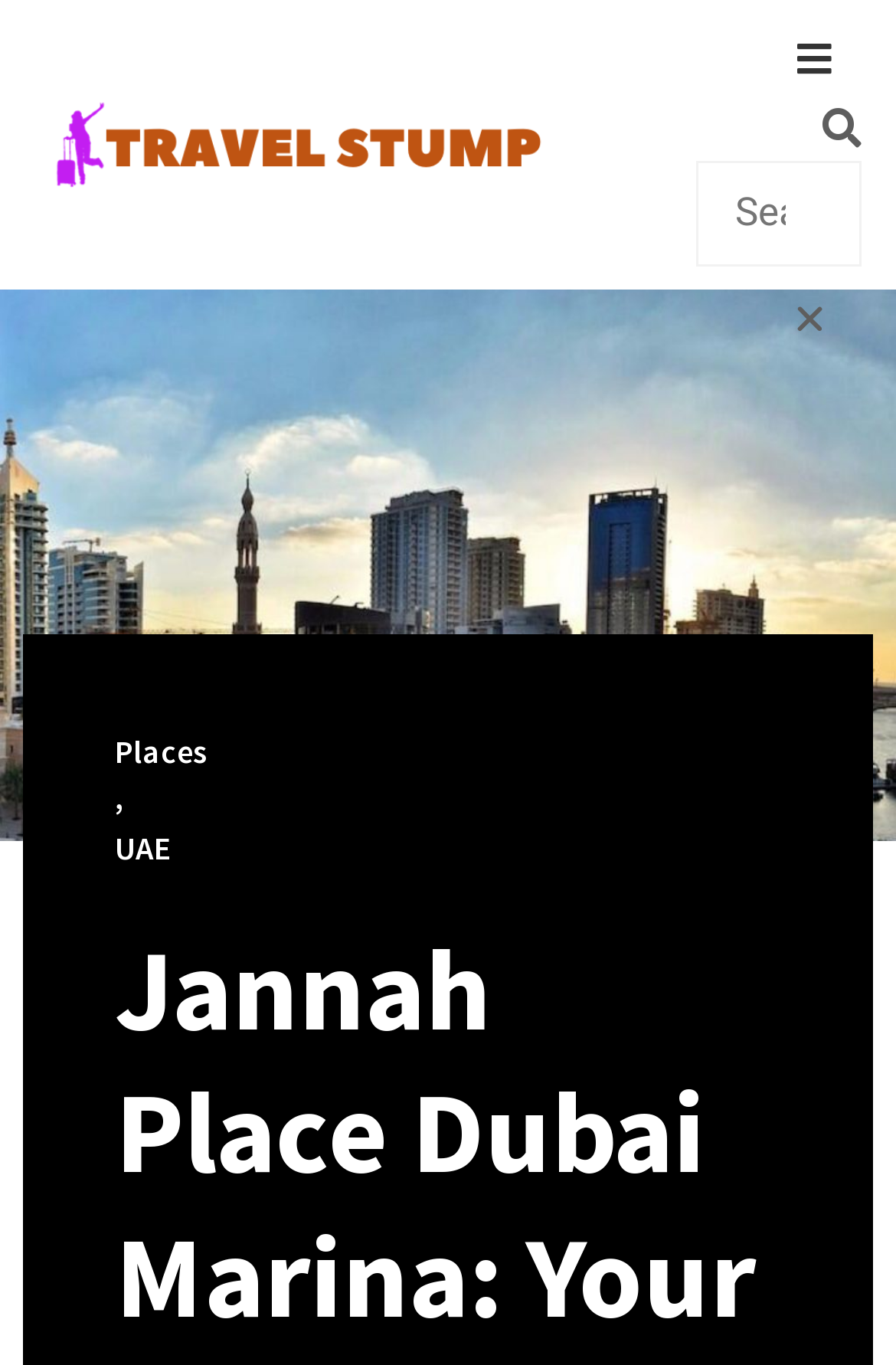From the screenshot, find the bounding box of the UI element matching this description: "Close this search box.". Supply the bounding box coordinates in the form [left, top, right, bottom], each a float between 0 and 1.

[0.885, 0.22, 0.923, 0.245]